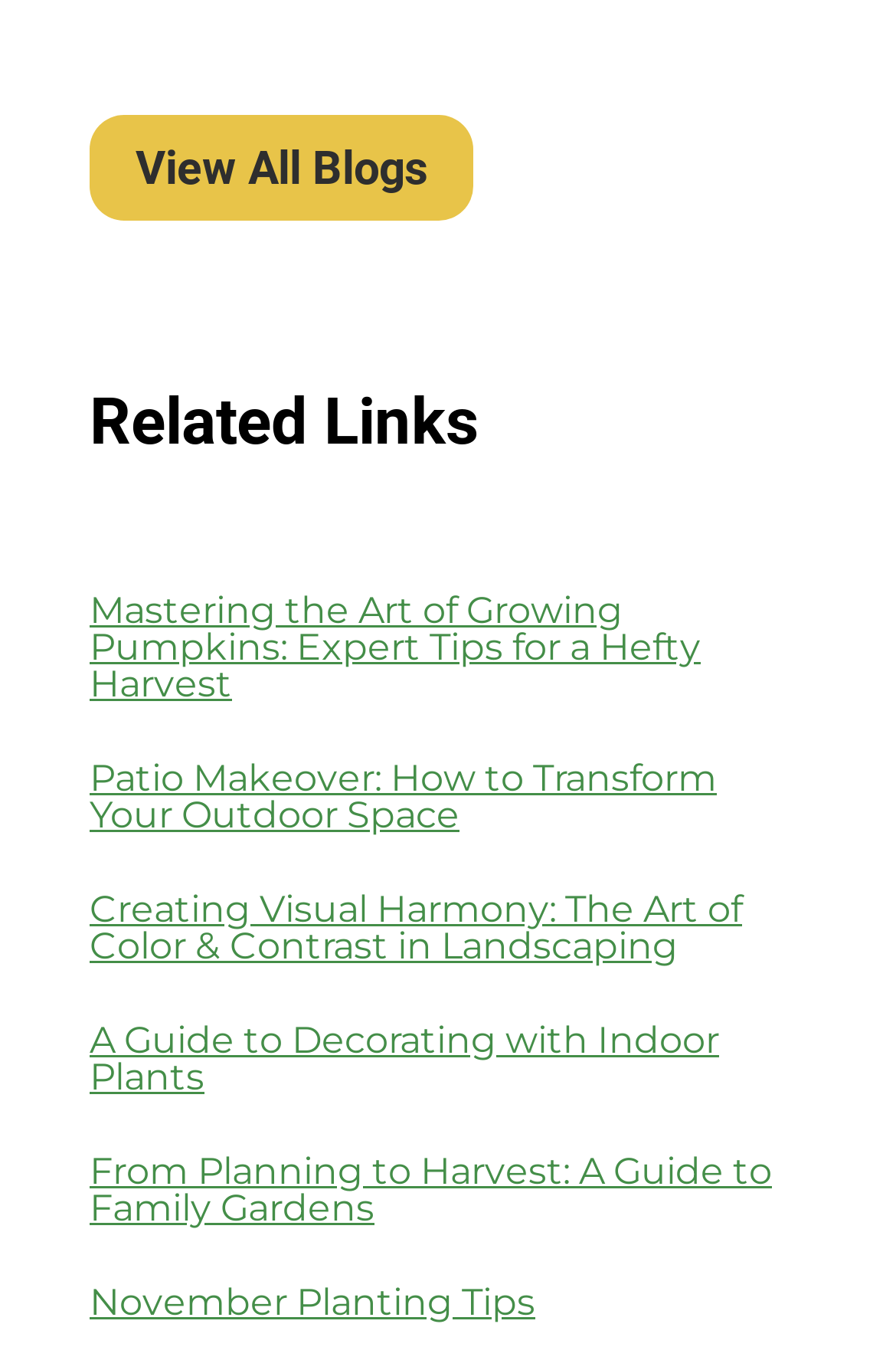How many links are under 'Related Links'?
Provide a one-word or short-phrase answer based on the image.

6